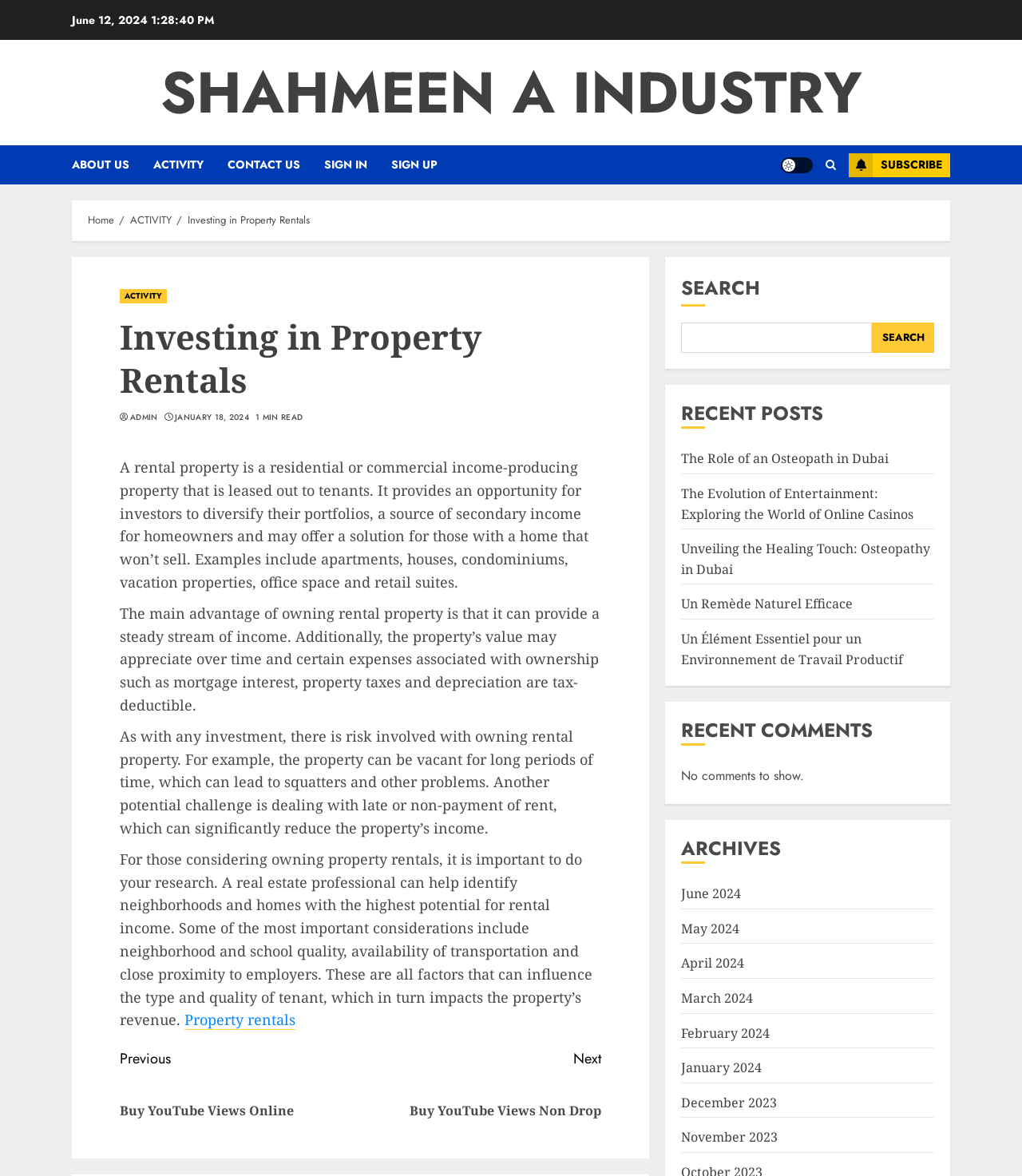Can you specify the bounding box coordinates of the area that needs to be clicked to fulfill the following instruction: "View the 'RECENT POSTS'"?

[0.667, 0.341, 0.914, 0.365]